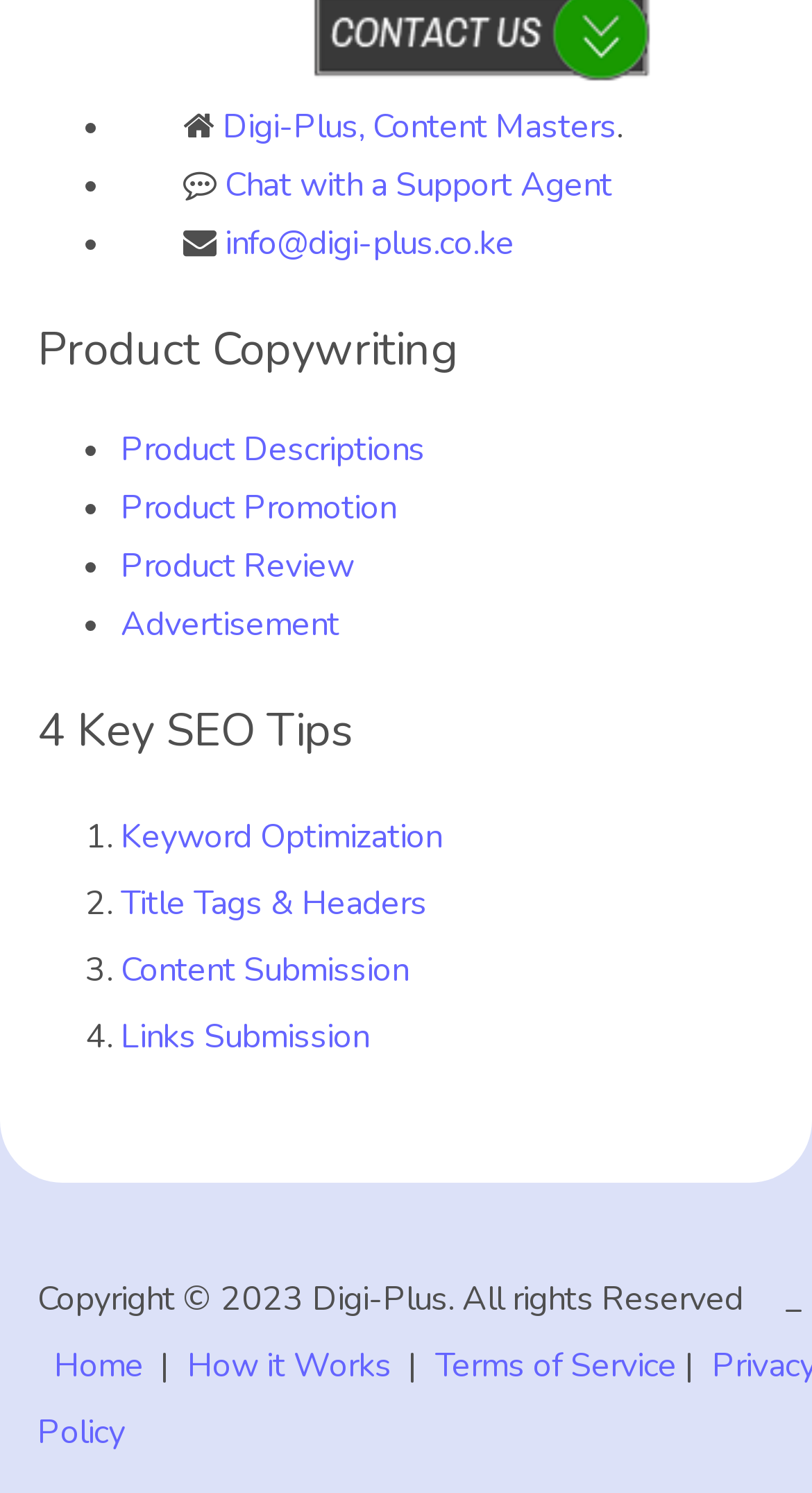Provide a brief response in the form of a single word or phrase:
What services are offered?

Product Copywriting, etc.